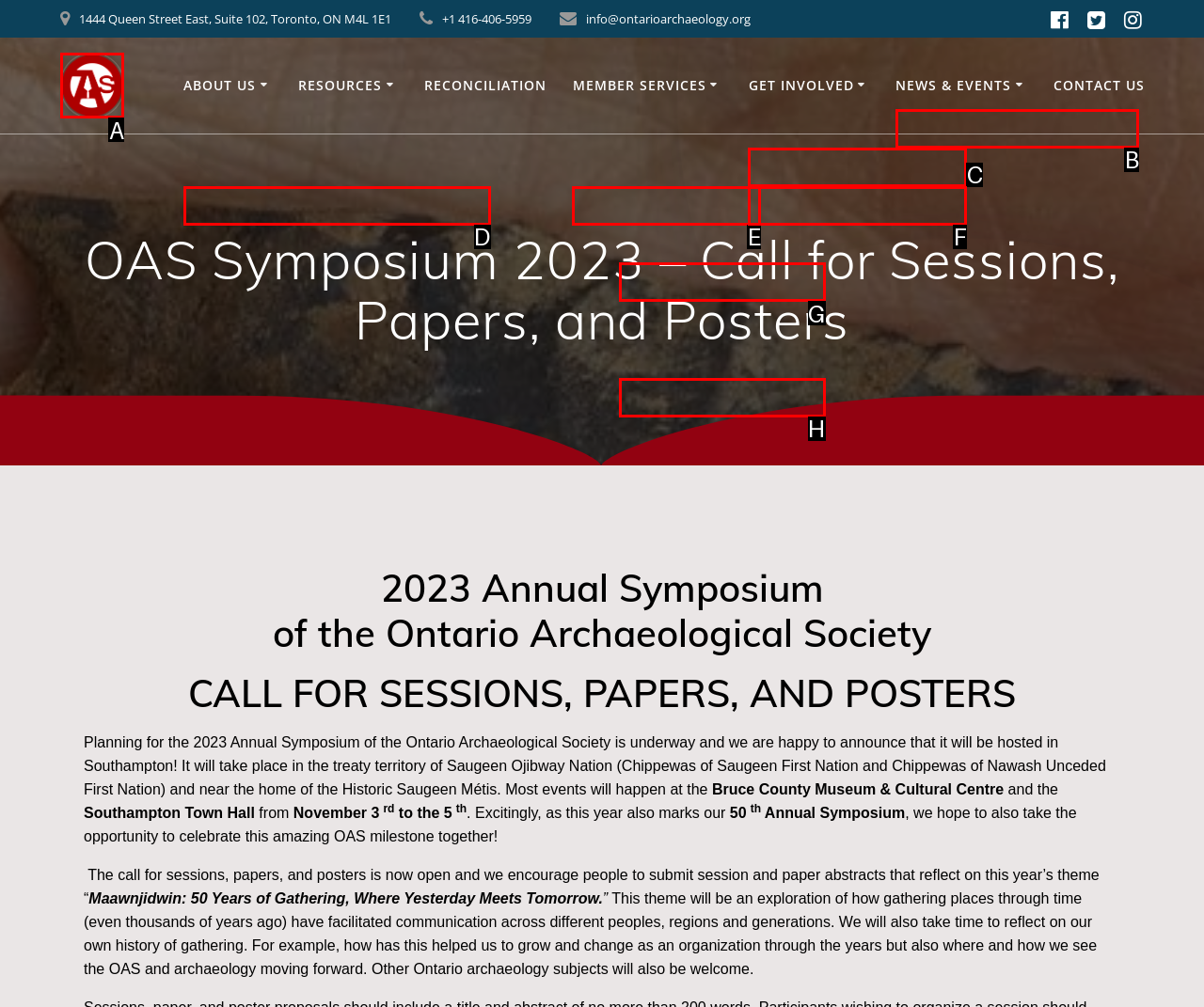Please indicate which HTML element should be clicked to fulfill the following task: View the 2023 OAS Mentorship Program. Provide the letter of the selected option.

B